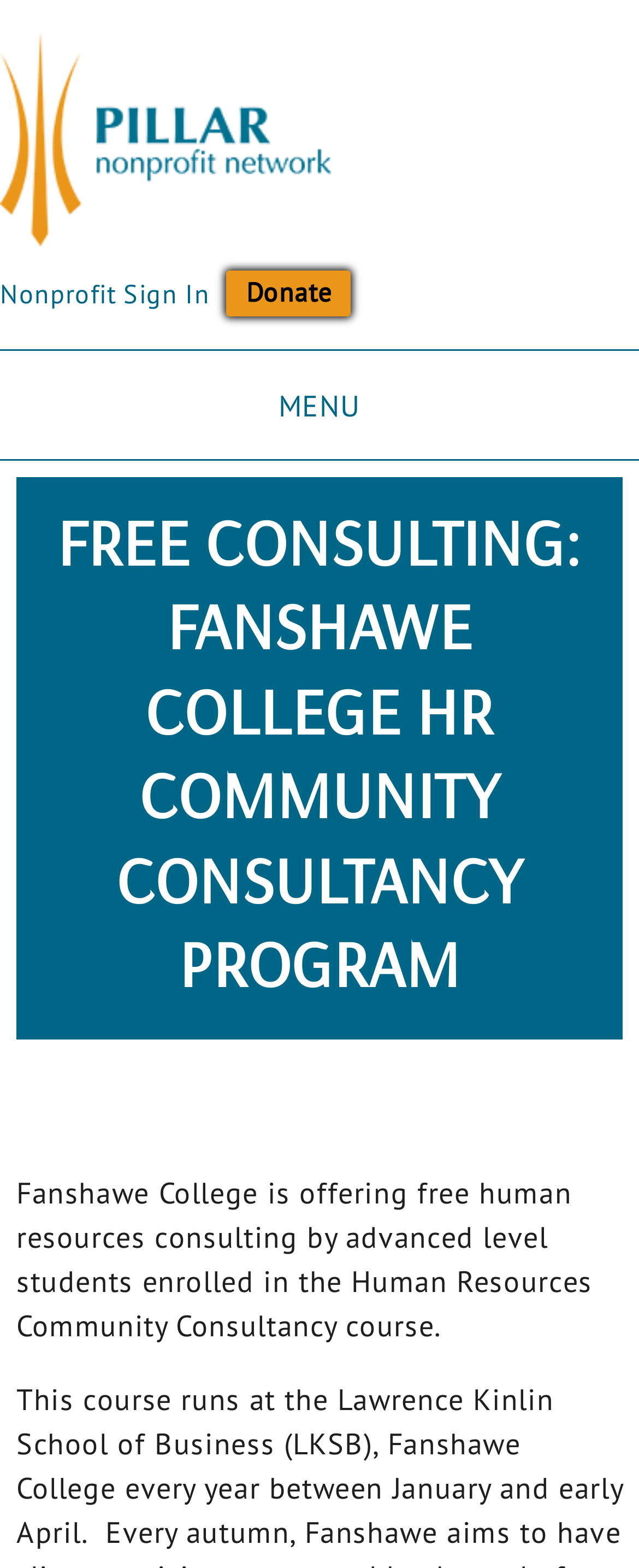What is the main topic of this webpage?
By examining the image, provide a one-word or phrase answer.

HR consulting